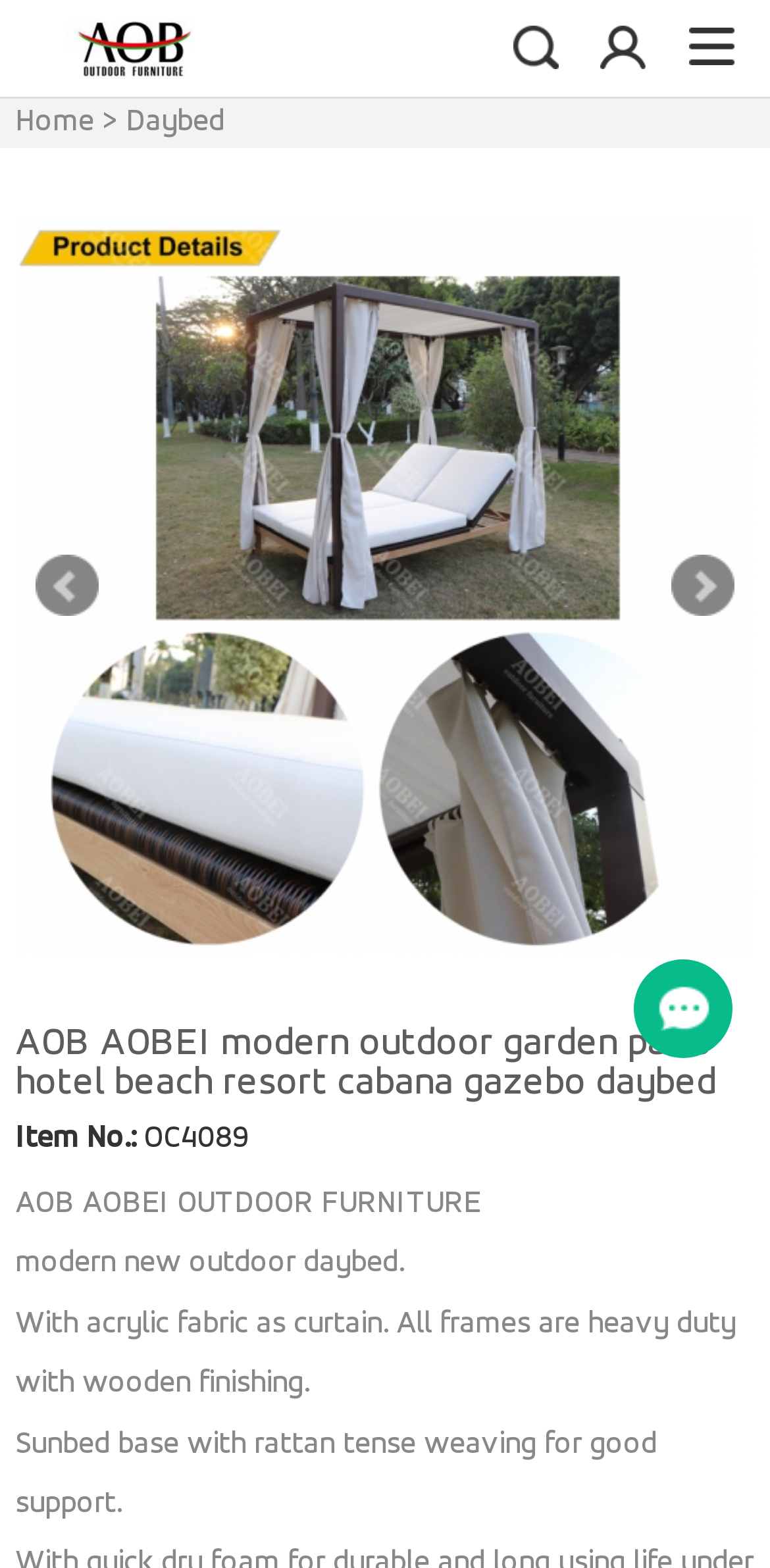Please determine the bounding box coordinates for the element with the description: "alt="AOB outdoor furniture company"".

[0.026, 0.022, 0.321, 0.041]